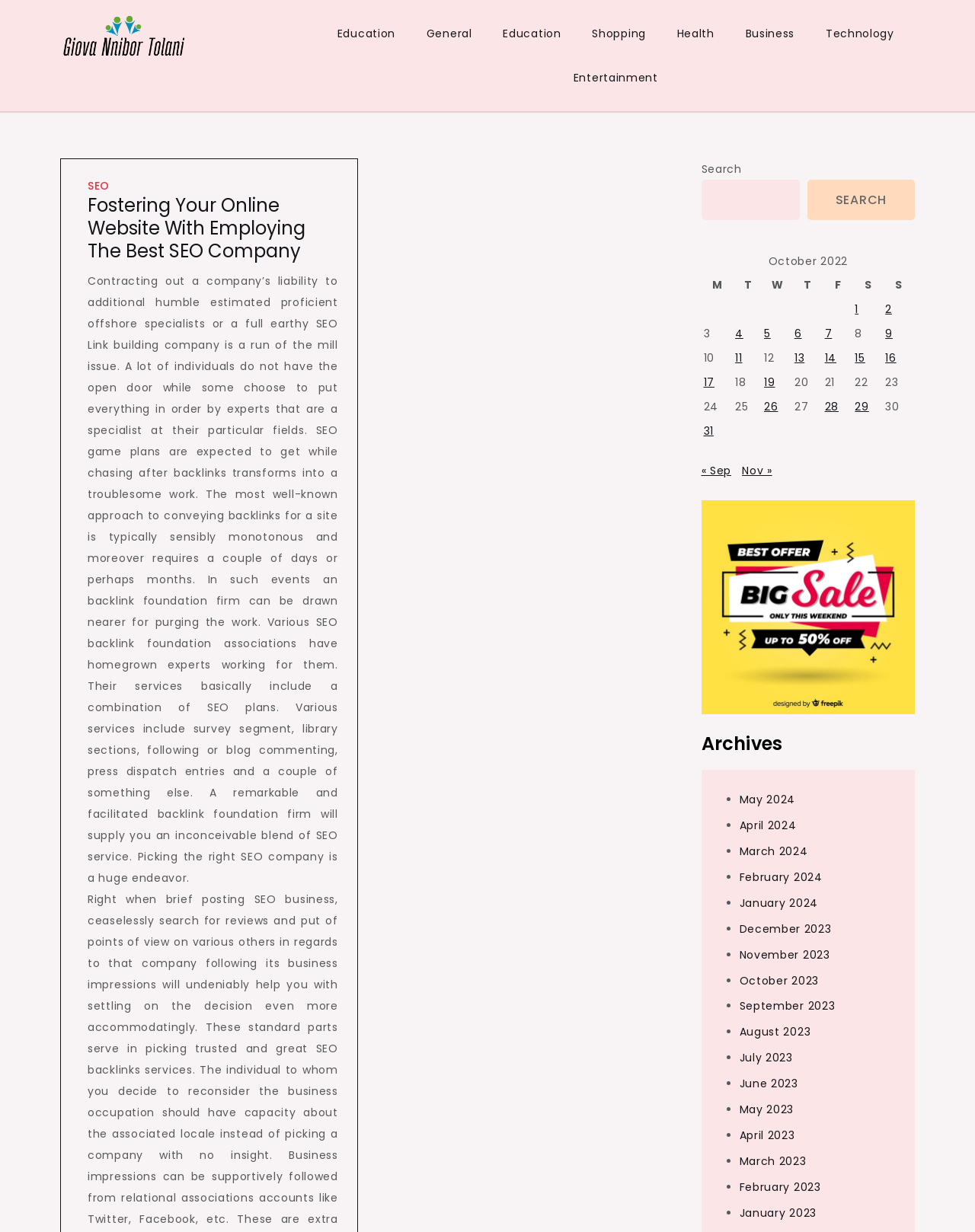Utilize the details in the image to thoroughly answer the following question: What is the date range of the posts listed in the table?

The table lists posts published on various dates in October 2022, with the earliest post published on October 1, 2022, and the latest post published on October 28, 2022.